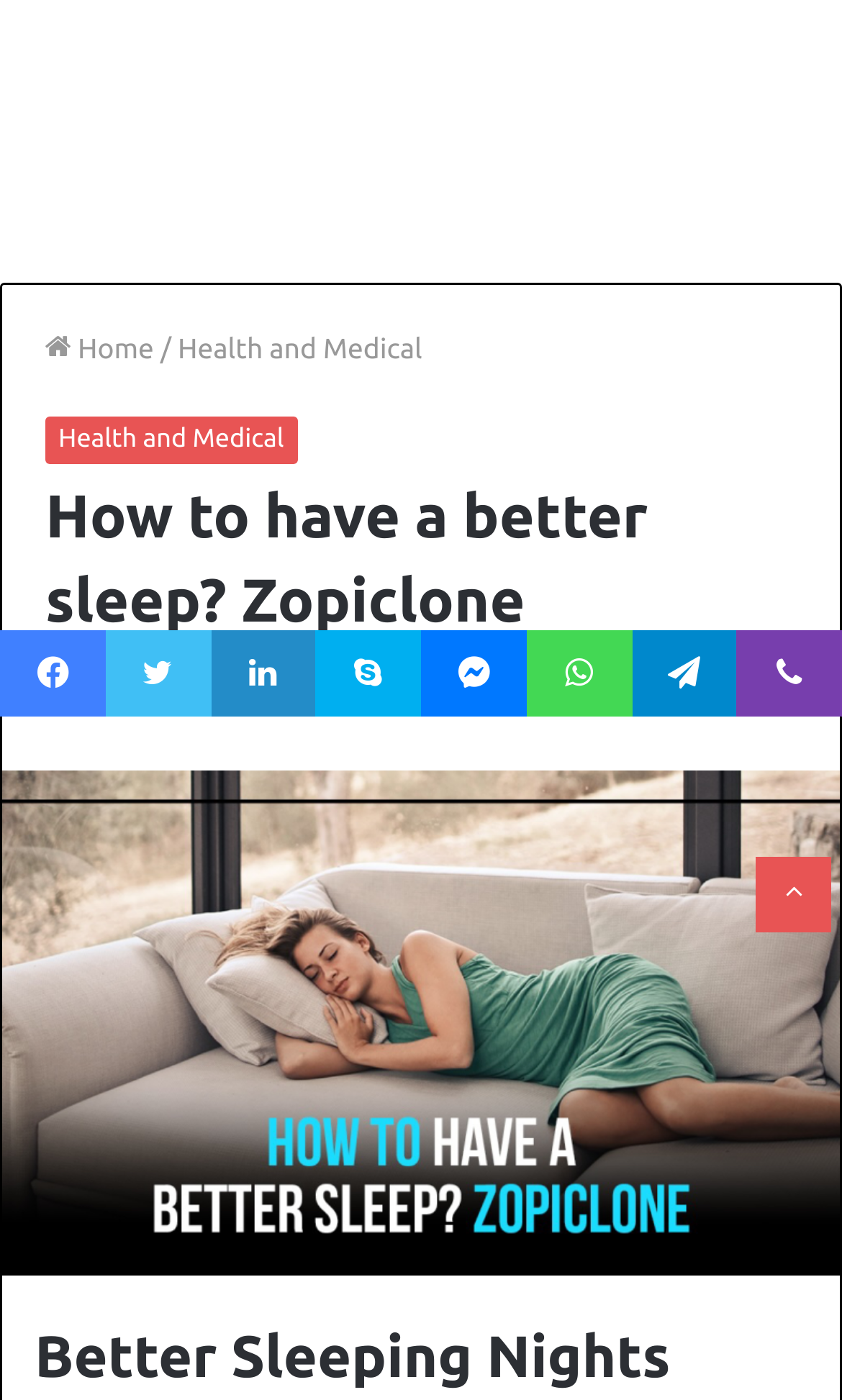Determine the bounding box coordinates for the UI element described. Format the coordinates as (top-left x, top-left y, bottom-right x, bottom-right y) and ensure all values are between 0 and 1. Element description: Messenger

[0.5, 0.45, 0.625, 0.512]